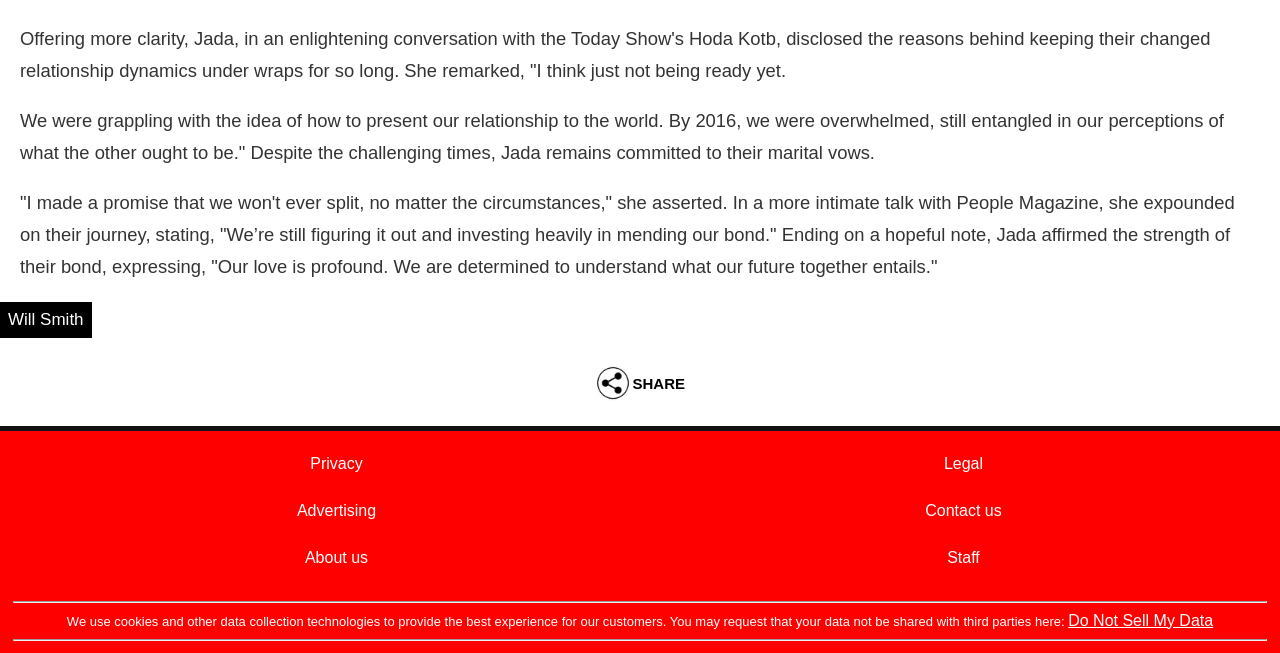Who is the subject of the conversation?
Provide a detailed and extensive answer to the question.

The subject of the conversation is Jada, as mentioned in the StaticText elements with IDs 258, 259, and 260, which describe her conversation with the Today Show's Hoda Kotb and her remarks about her relationship dynamics.